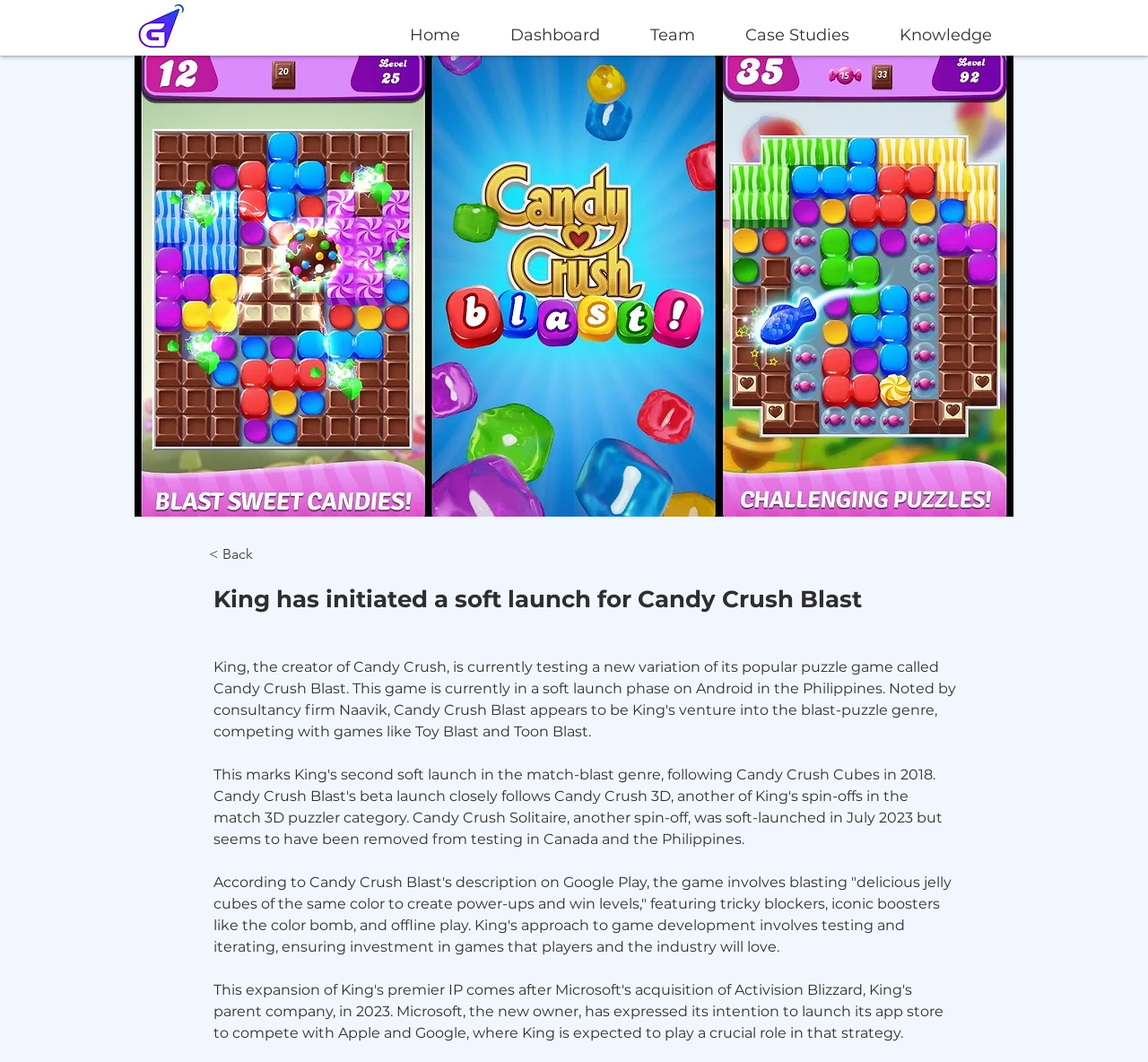What is the name of the game being described?
Based on the image, give a concise answer in the form of a single word or short phrase.

Candy Crush Blast